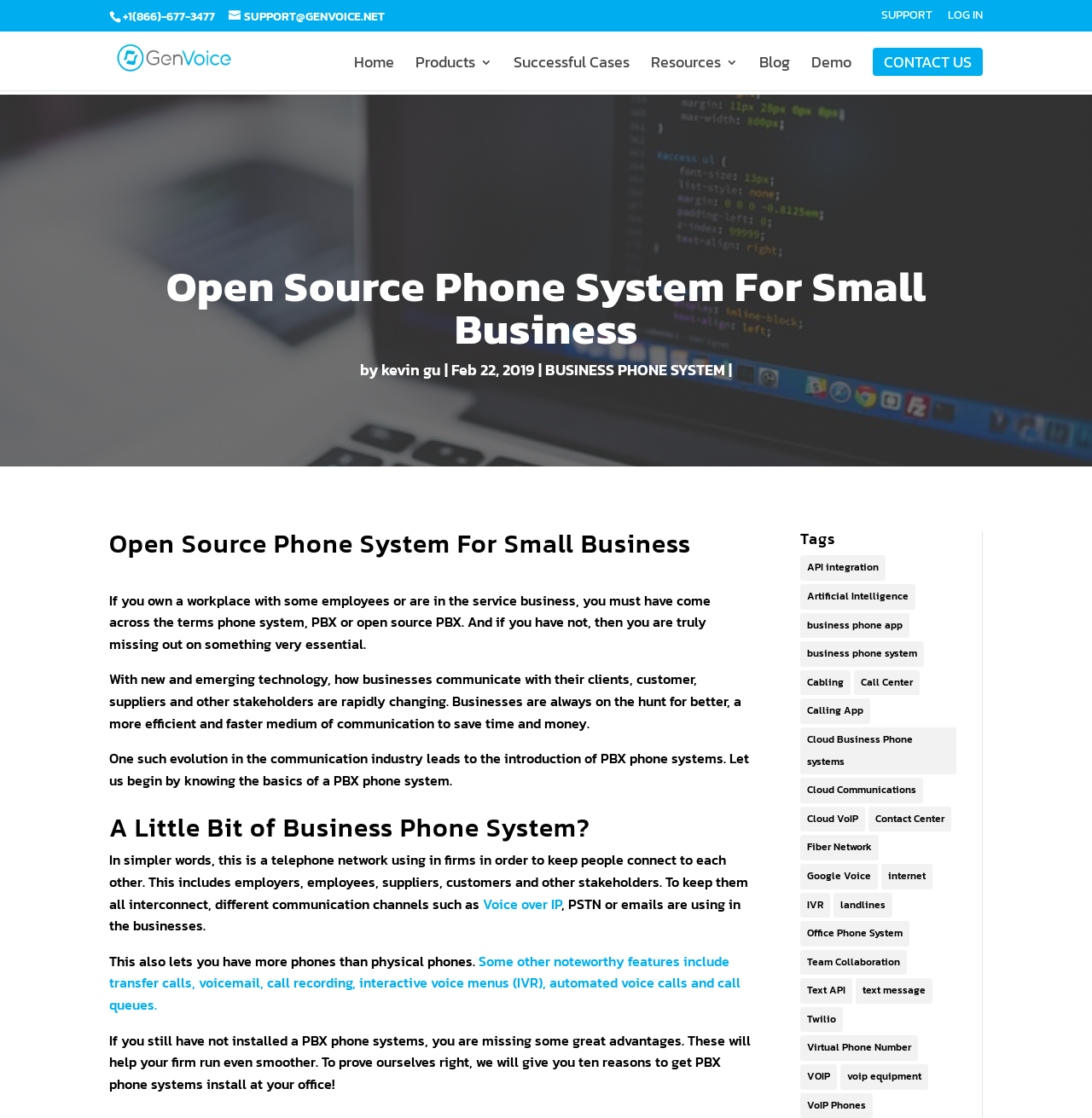Locate the bounding box coordinates of the area you need to click to fulfill this instruction: 'Call the support number'. The coordinates must be in the form of four float numbers ranging from 0 to 1: [left, top, right, bottom].

[0.112, 0.006, 0.197, 0.023]